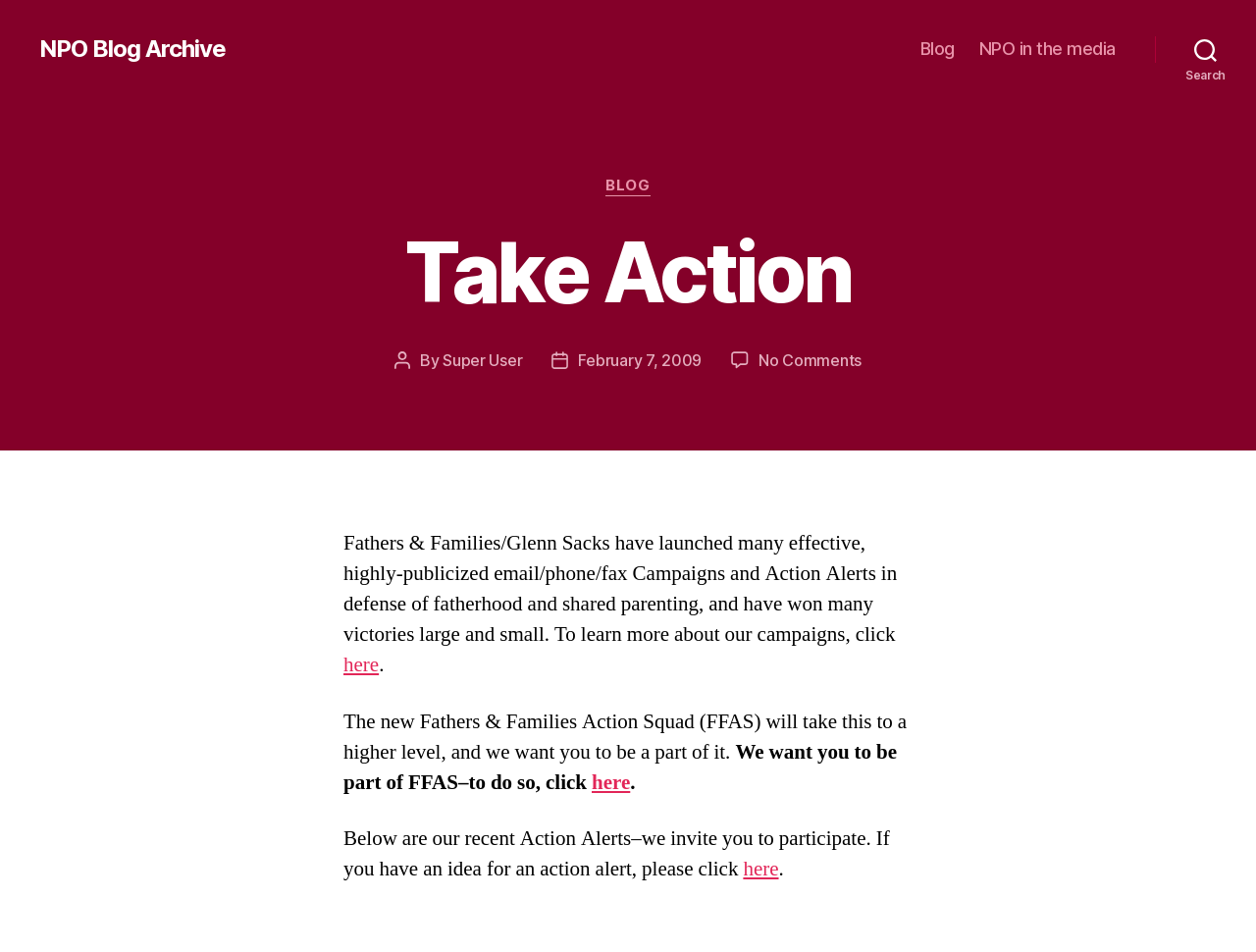Bounding box coordinates should be provided in the format (top-left x, top-left y, bottom-right x, bottom-right y) with all values between 0 and 1. Identify the bounding box for this UI element: NPO in the media

[0.78, 0.04, 0.888, 0.063]